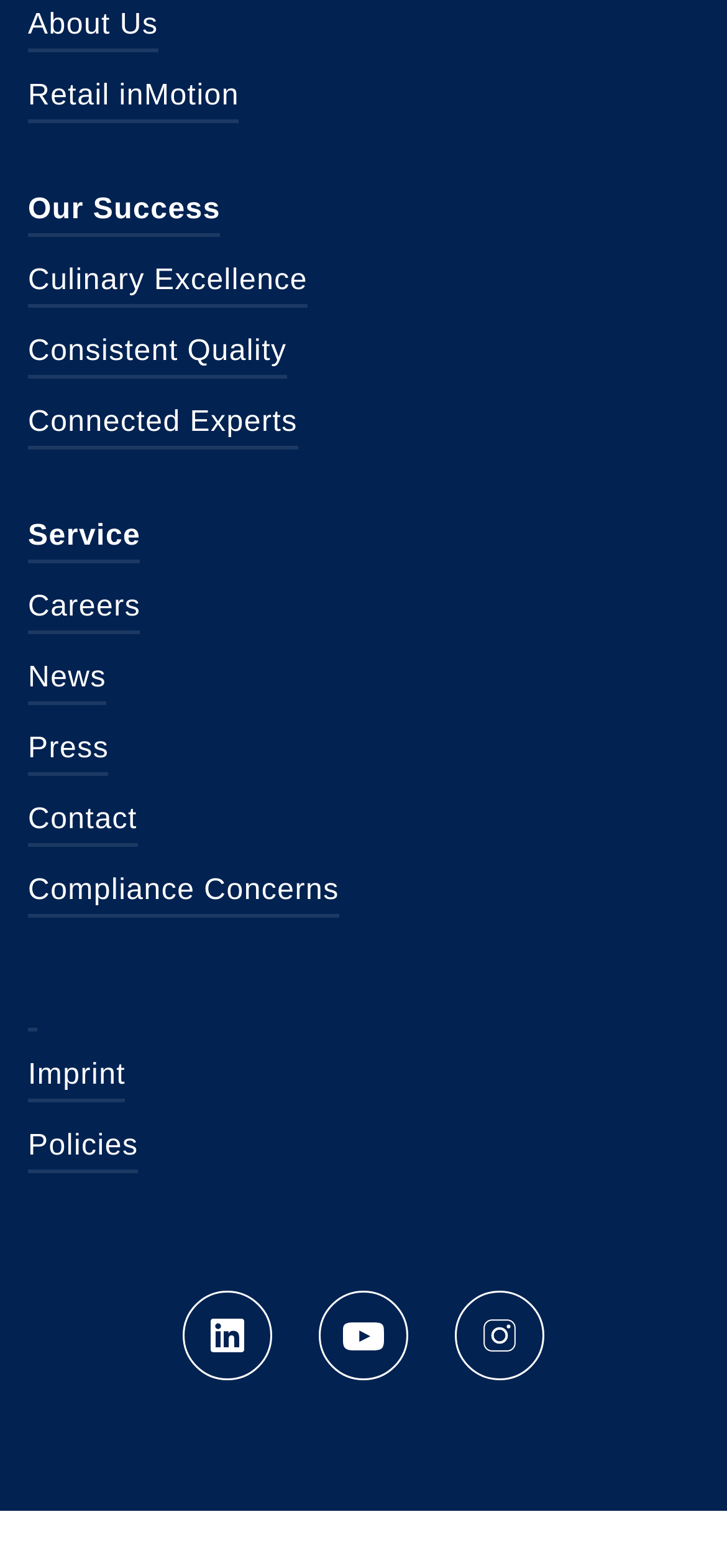Locate the bounding box coordinates of the element that should be clicked to execute the following instruction: "explore Culinary Excellence".

[0.038, 0.163, 0.423, 0.196]